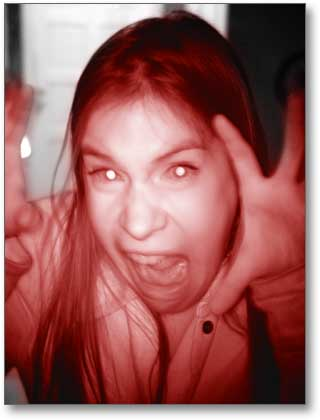Answer the question below in one word or phrase:
What is the girl's facial expression in the image?

Fear and rage